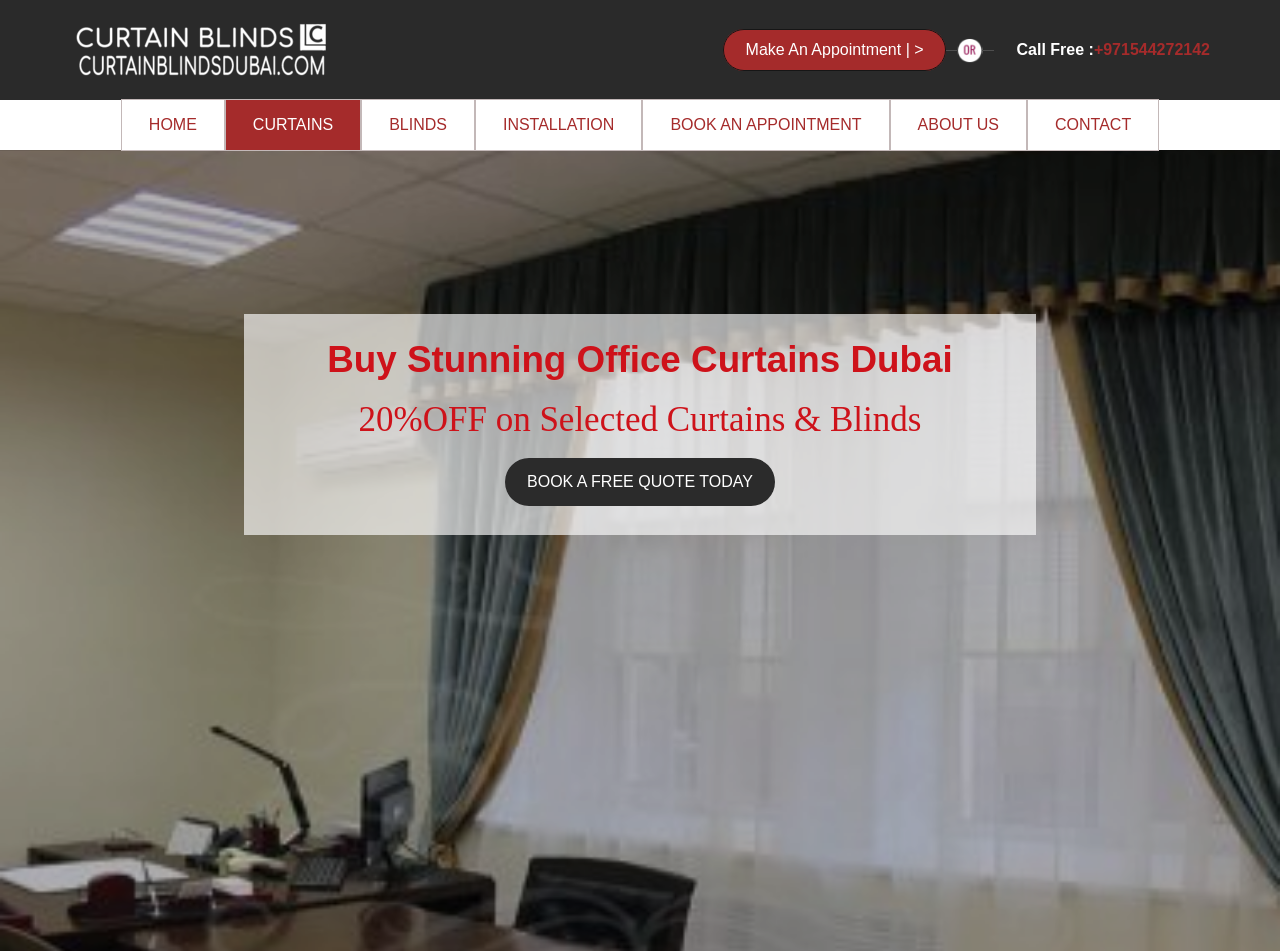Find the bounding box coordinates of the element to click in order to complete the given instruction: "Call the phone number."

[0.855, 0.043, 0.945, 0.061]